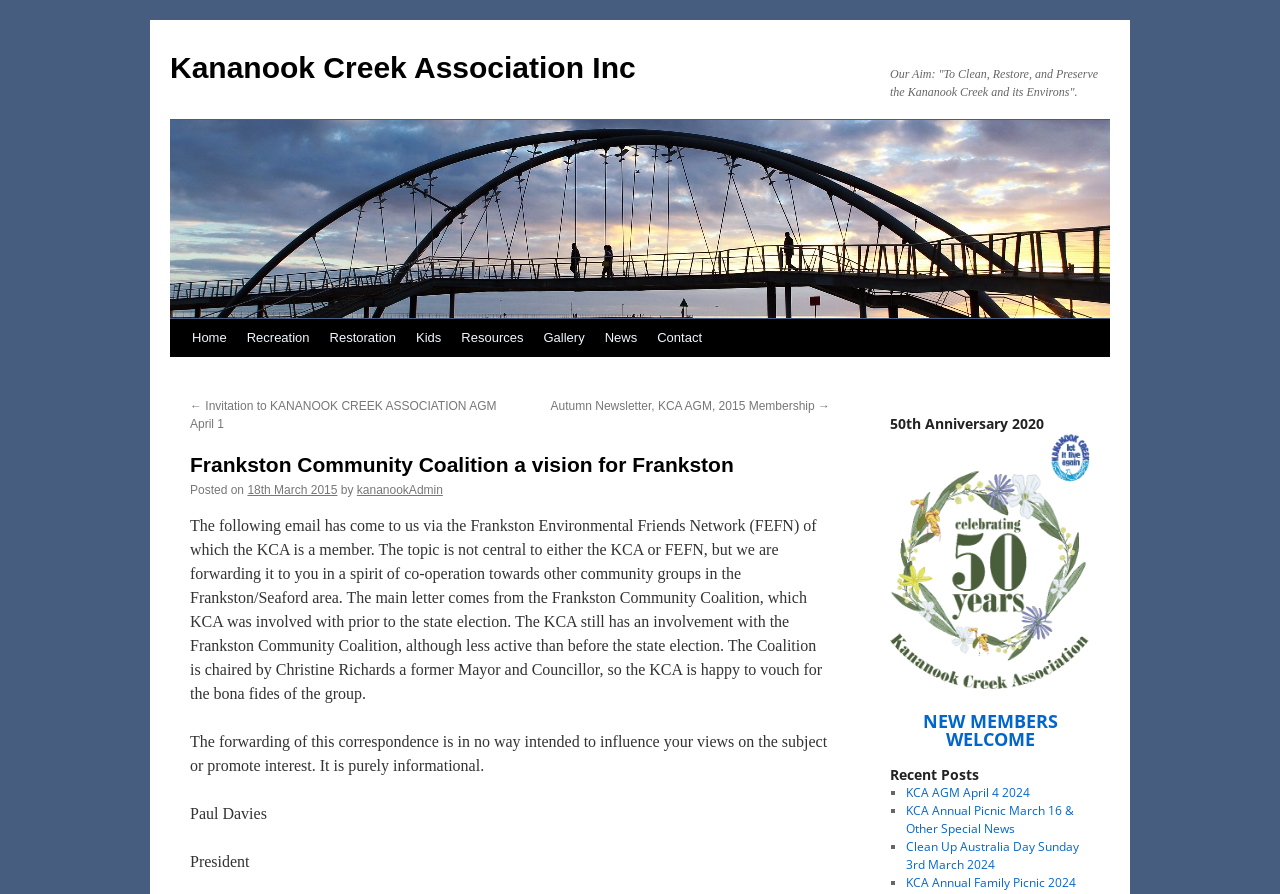What is the purpose of forwarding the correspondence from Frankston Community Coalition?
Answer with a single word or short phrase according to what you see in the image.

Purely informational